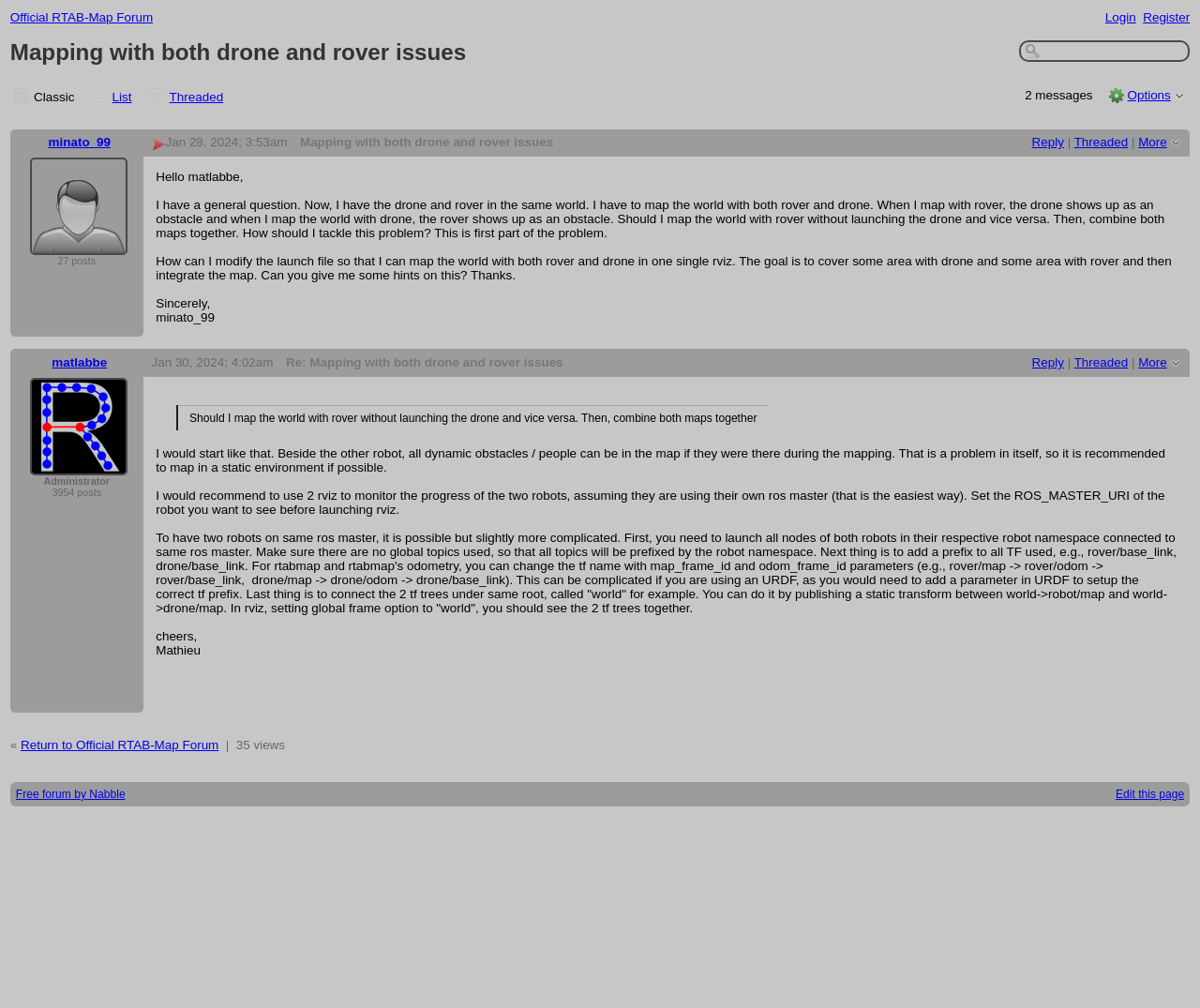Using the format (top-left x, top-left y, bottom-right x, bottom-right y), provide the bounding box coordinates for the described UI element. All values should be floating point numbers between 0 and 1: More

[0.949, 0.353, 0.972, 0.367]